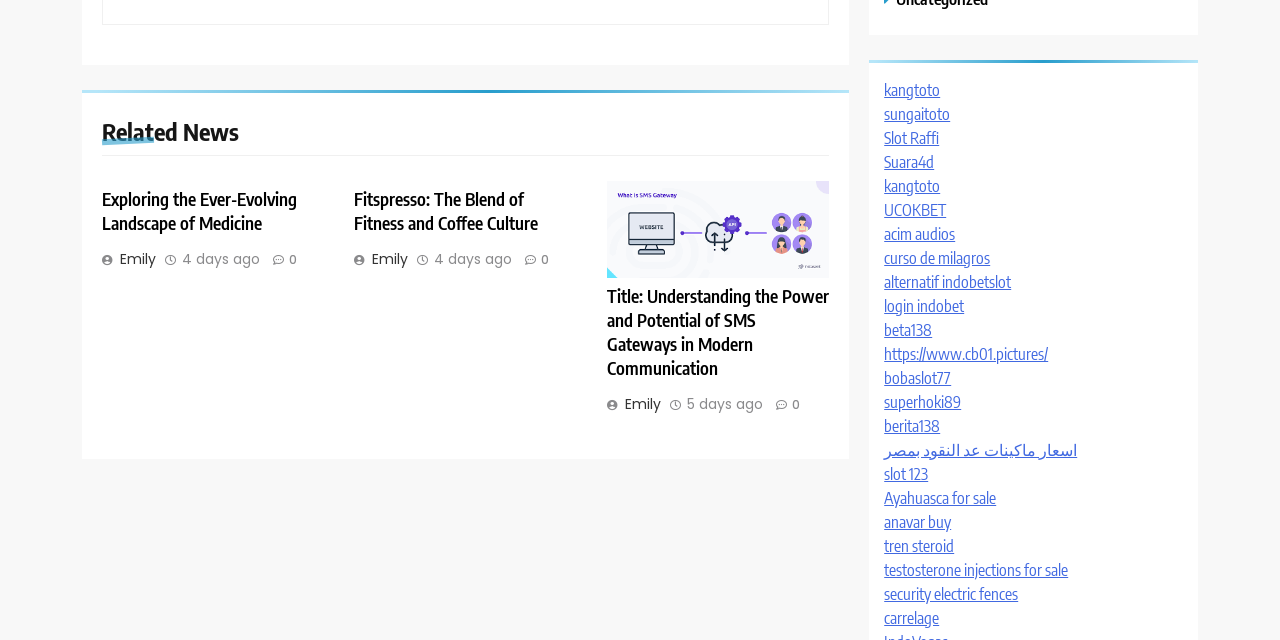Please give a short response to the question using one word or a phrase:
What is the title of the first article?

Exploring the Ever-Evolving Landscape of Medicine